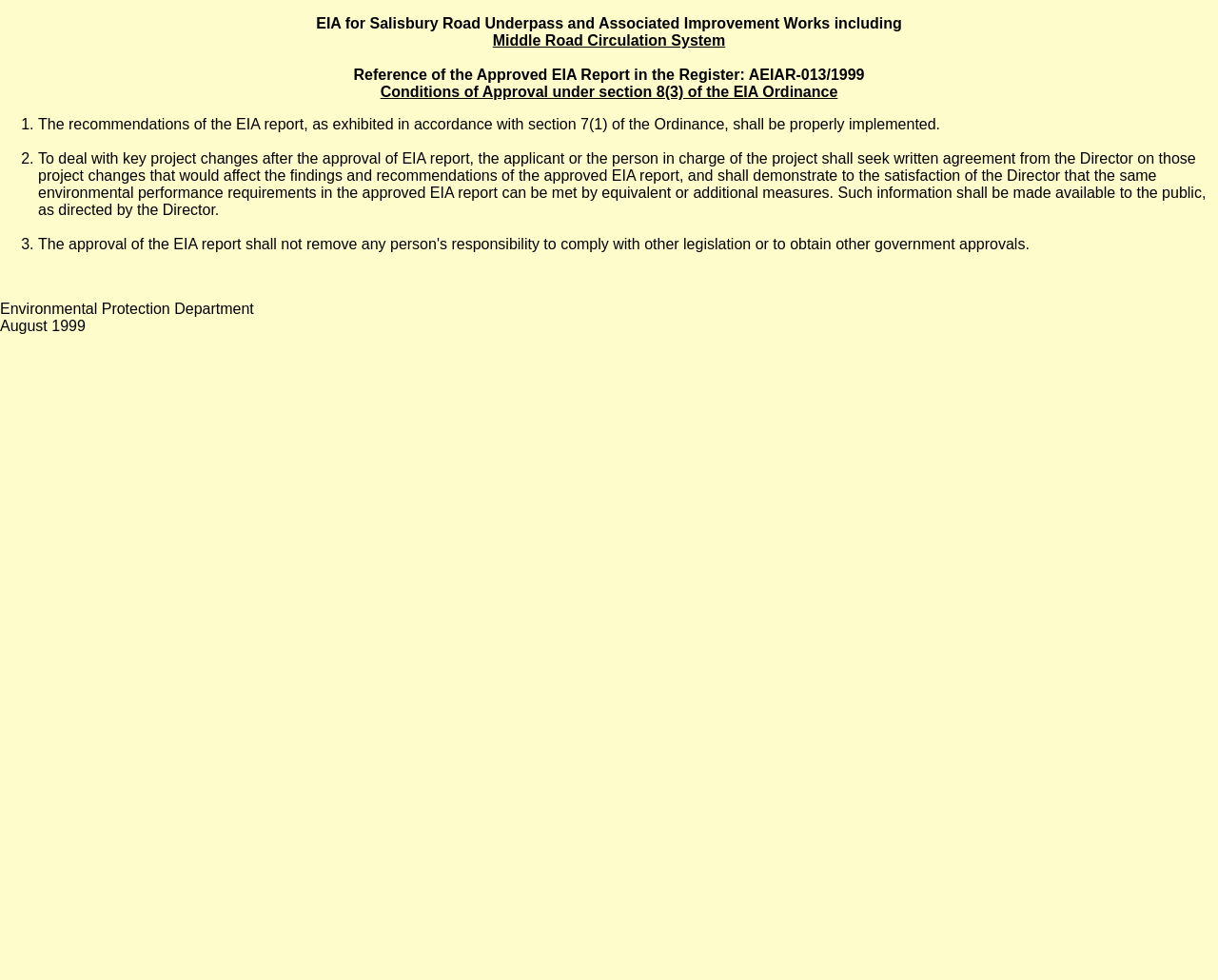Use a single word or phrase to answer the question:
What is the project name?

Salisbury Road Underpass